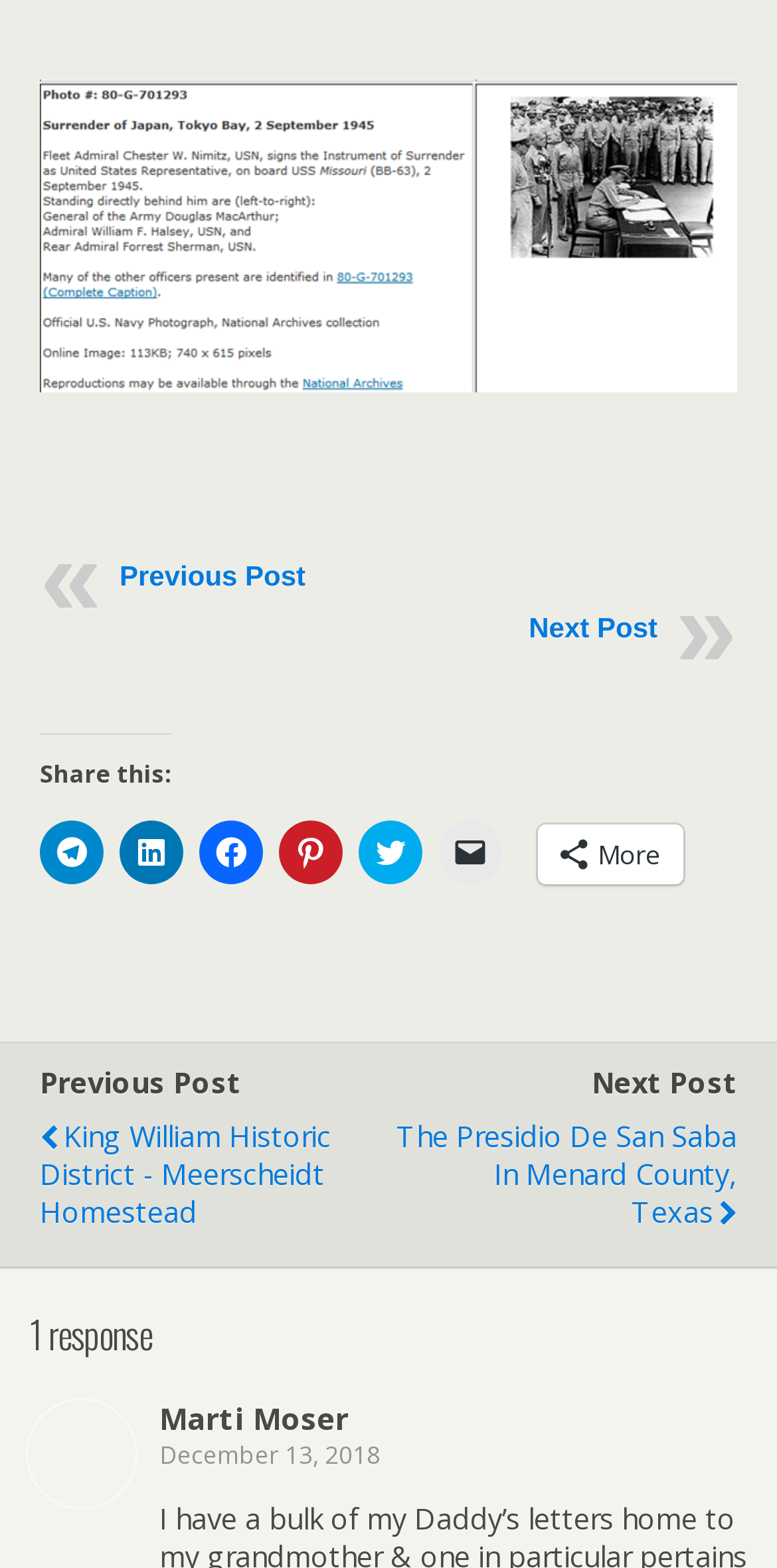Find and specify the bounding box coordinates that correspond to the clickable region for the instruction: "View the next post".

[0.681, 0.391, 0.846, 0.411]